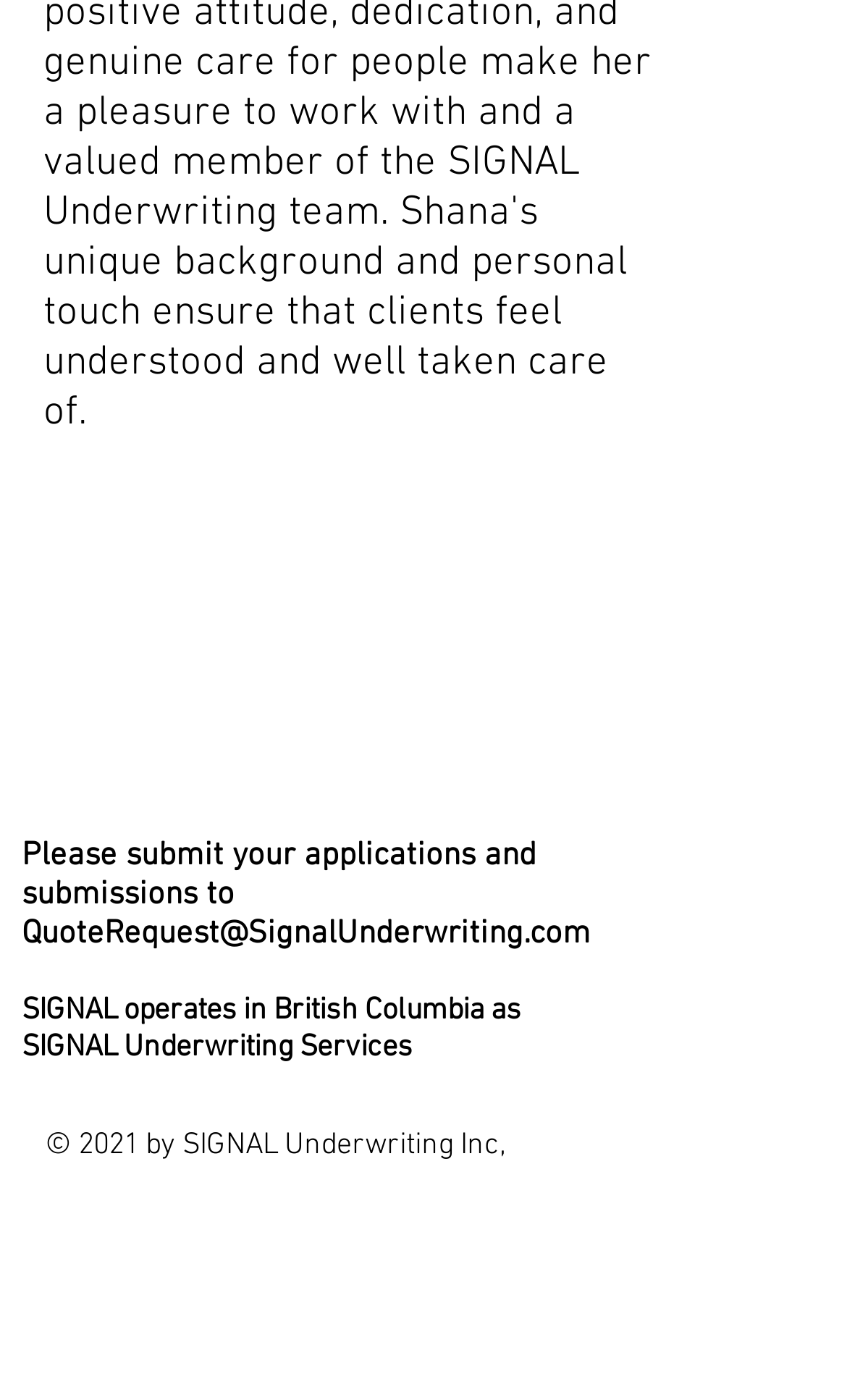Please provide a comprehensive response to the question based on the details in the image: What is the email address to submit applications?

I found the email address by looking at the link element with the text 'QuoteRequest@SignalUnderwriting.com' which is located below the text 'Please submit your applications and submissions to'.